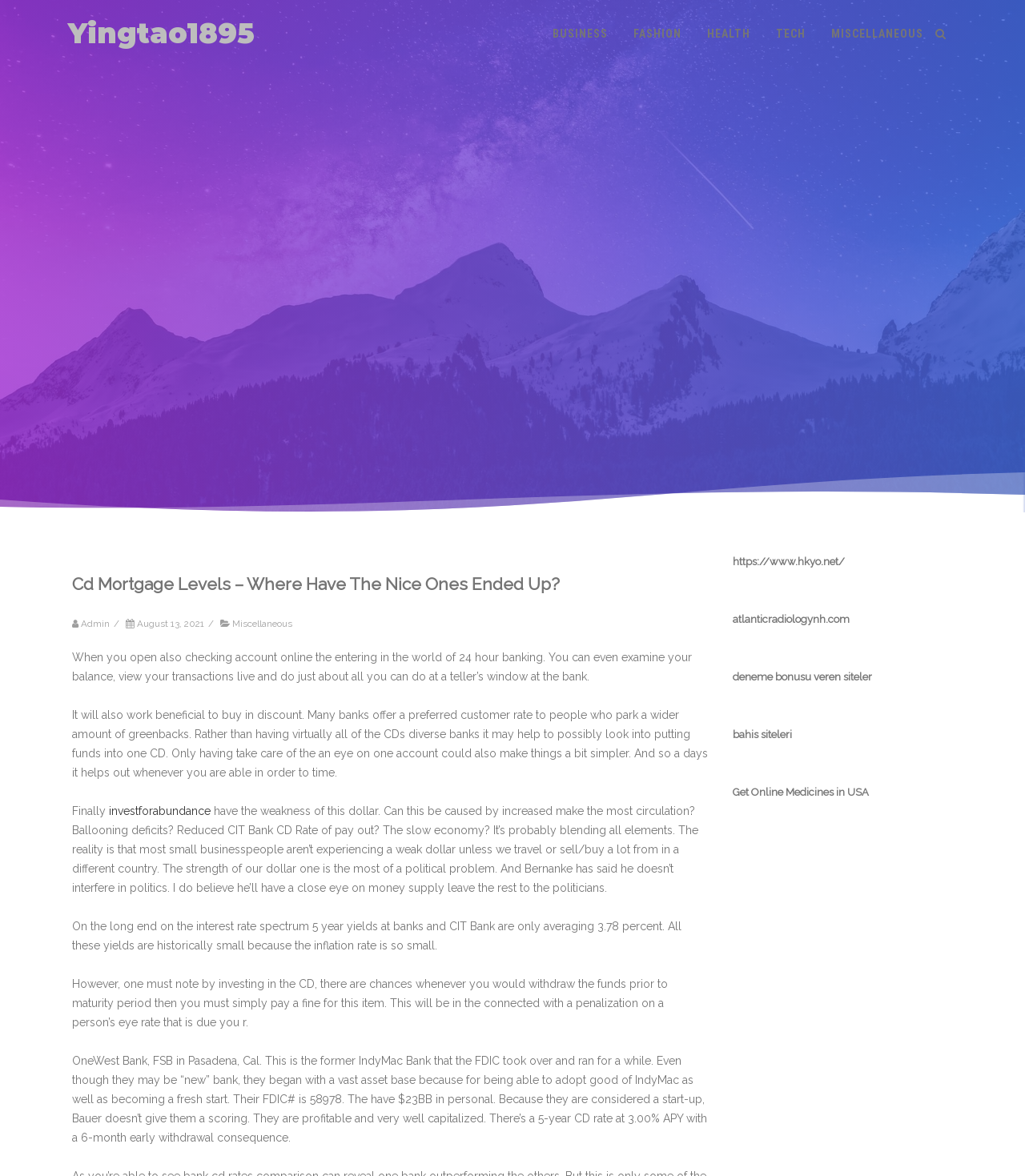Create a detailed summary of the webpage's content and design.

The webpage is about Cd Mortgage Levels, with a focus on the topic "Where Have The Nice Ones Ended Up?" by Yingtao1895. At the top, there is a heading with the author's name, "Yingtao1895", which is also a link. Below it, there are several links to different categories, including "BUSINESS", "FASHION", "HEALTH", "TECH", and "MISCELLANEOUS", arranged horizontally across the page.

On the left side of the page, there is a large image that spans the entire height of the page. To the right of the image, there is a heading with the title "Cd Mortgage Levels – Where Have The Nice Ones Ended Up?" followed by a link to "Admin" and a date "August 13, 2021". Below this, there are several paragraphs of text discussing topics related to CDs, banking, and interest rates.

The text is divided into several sections, with each section discussing a different aspect of CDs and banking. The first section talks about the benefits of online banking, while the second section discusses the advantages of buying in discount and having a single CD account. The third section mentions the weakness of the dollar and its impact on small businesses.

The following sections discuss interest rates, including the 5-year yields at banks and CIT Bank, and the penalties for withdrawing funds from a CD before maturity. There is also a section that talks about OneWest Bank, FSB, a bank that was formerly IndyMac Bank, and its 5-year CD rate.

At the bottom of the page, there are several links to external websites, including "https://www.hkyo.net/", "atlanticradiologynh.com", and others.